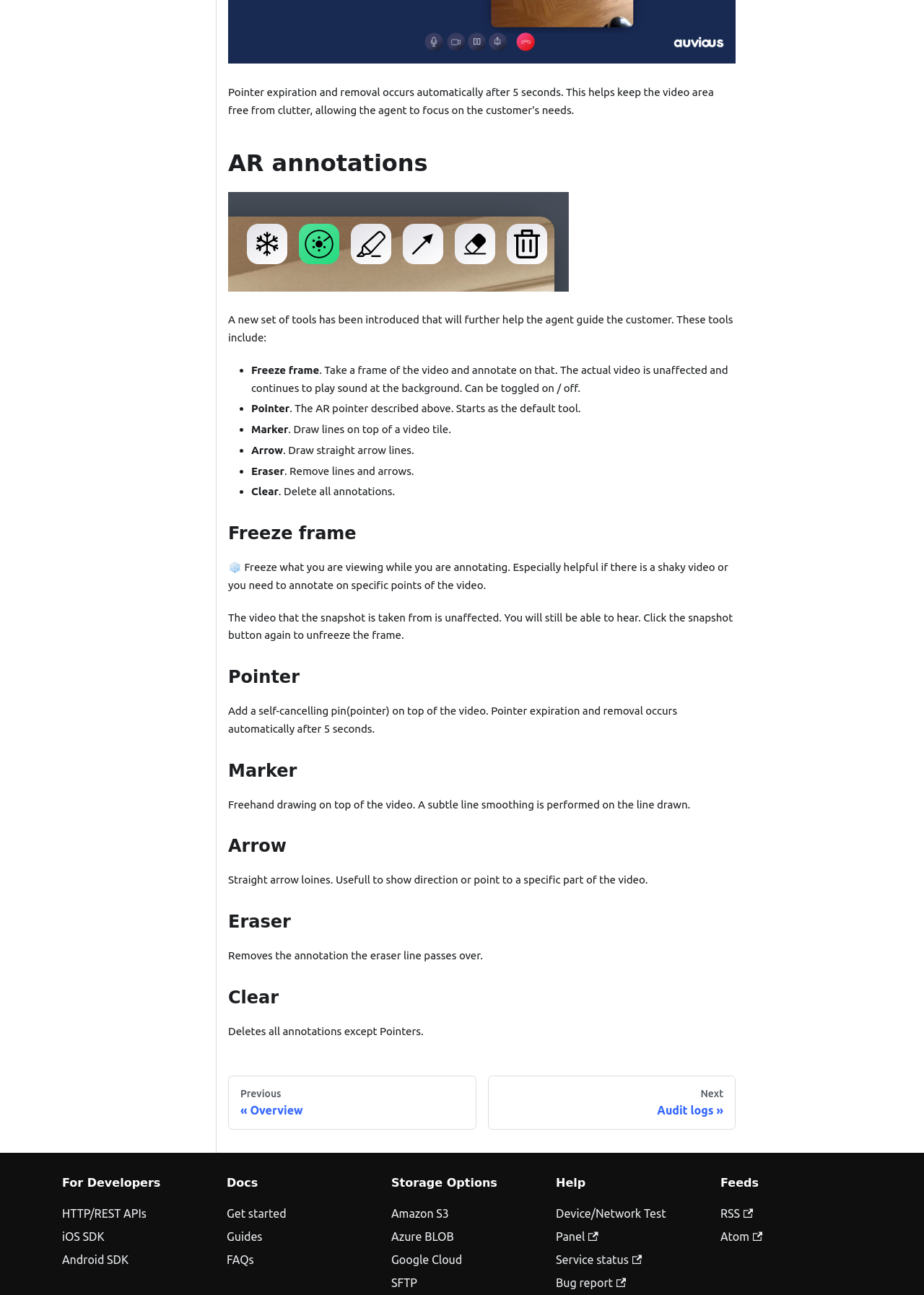What is AR annotations?
Kindly offer a comprehensive and detailed response to the question.

Based on the webpage, AR annotations is a new set of tools that will further help the agent guide the customer. These tools include Freeze frame, Pointer, Draw lines, Arrow, Eraser, and Clear.